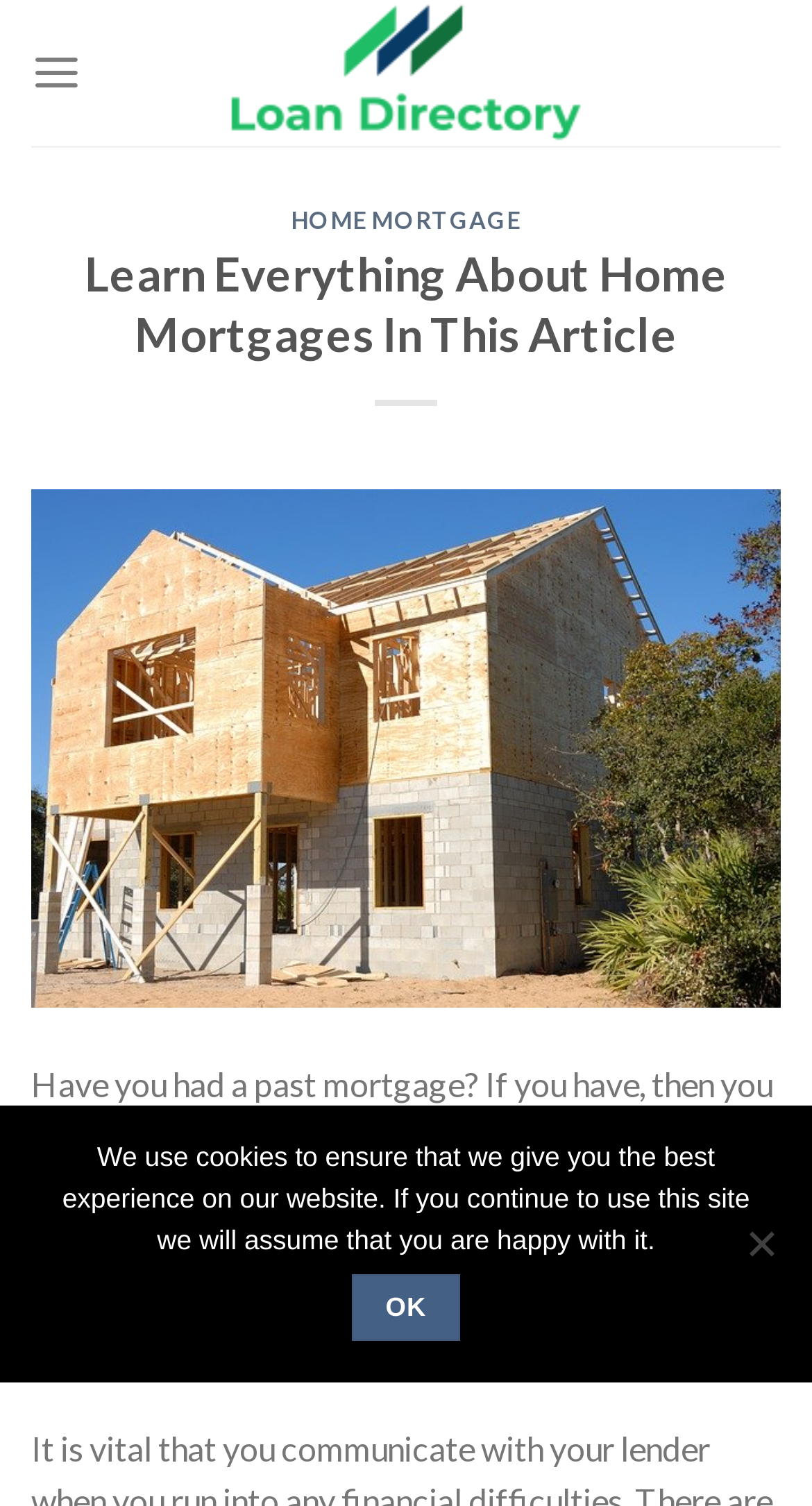Answer with a single word or phrase: 
How many links are present in the main menu?

3